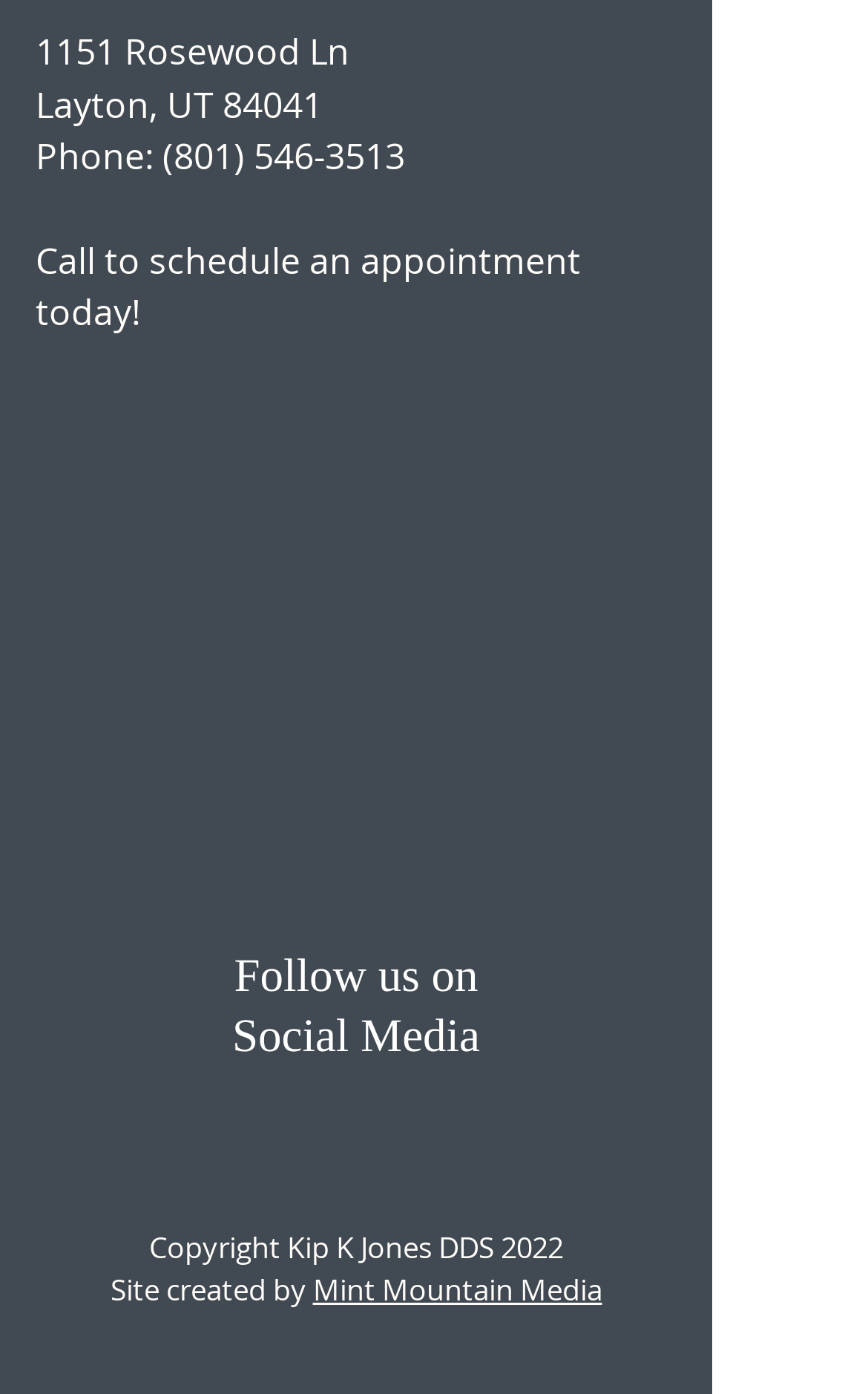Please provide the bounding box coordinates in the format (top-left x, top-left y, bottom-right x, bottom-right y). Remember, all values are floating point numbers between 0 and 1. What is the bounding box coordinate of the region described as: parent_node: Our teamwork makes

[0.041, 0.268, 0.779, 0.651]